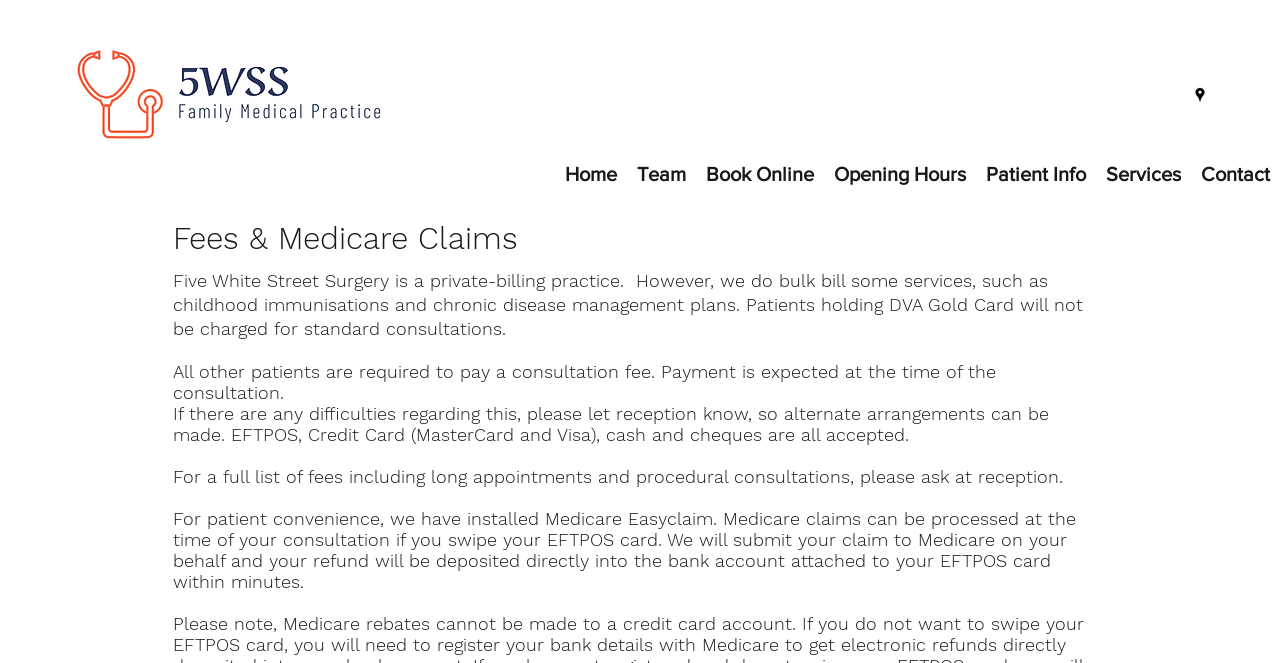Identify the bounding box for the described UI element. Provide the coordinates in (top-left x, top-left y, bottom-right x, bottom-right y) format with values ranging from 0 to 1: Patient Info

[0.762, 0.24, 0.856, 0.285]